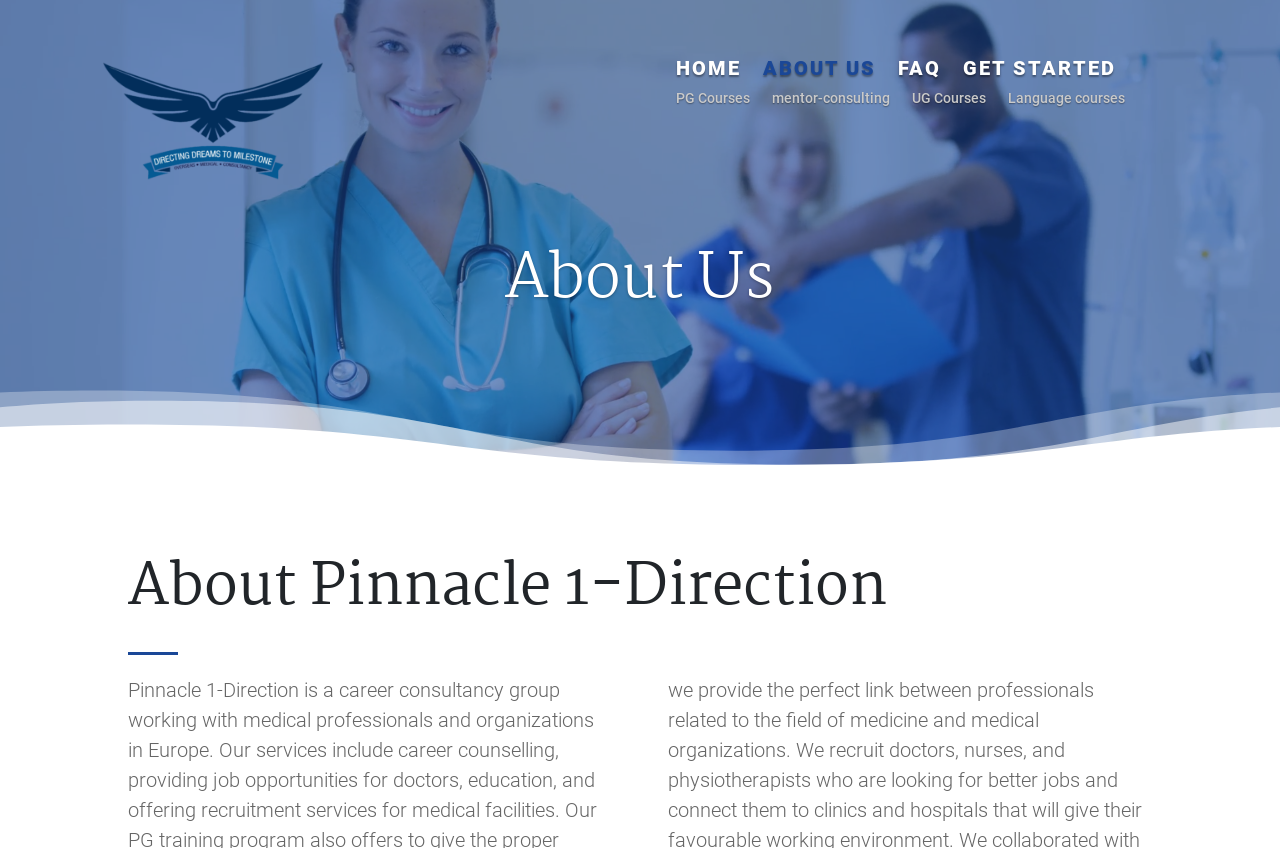Please identify the coordinates of the bounding box that should be clicked to fulfill this instruction: "get started".

[0.752, 0.072, 0.872, 0.098]